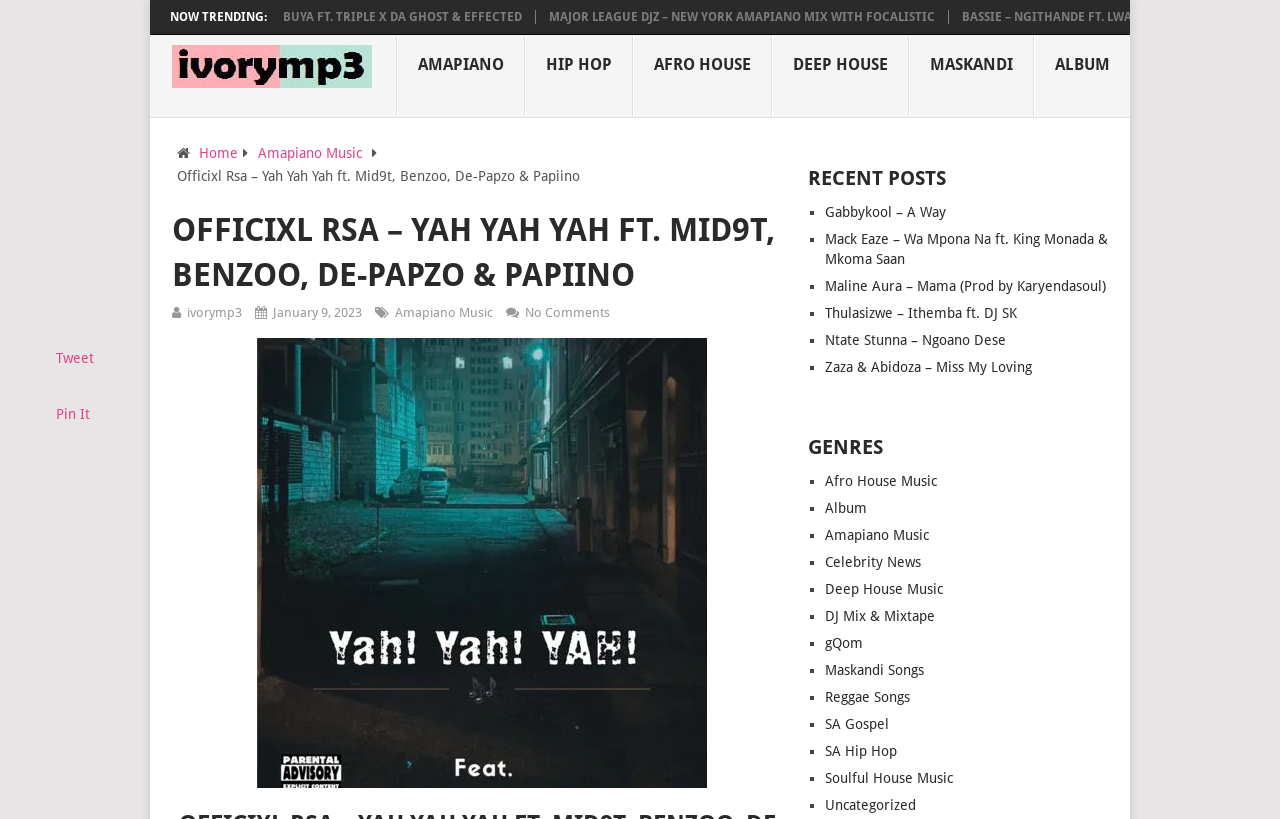Using the information in the image, give a comprehensive answer to the question: 
How many recent posts are listed on the webpage?

I found the answer by looking at the list of links under the heading 'RECENT POSTS' and counting the number of list items, which is 5.